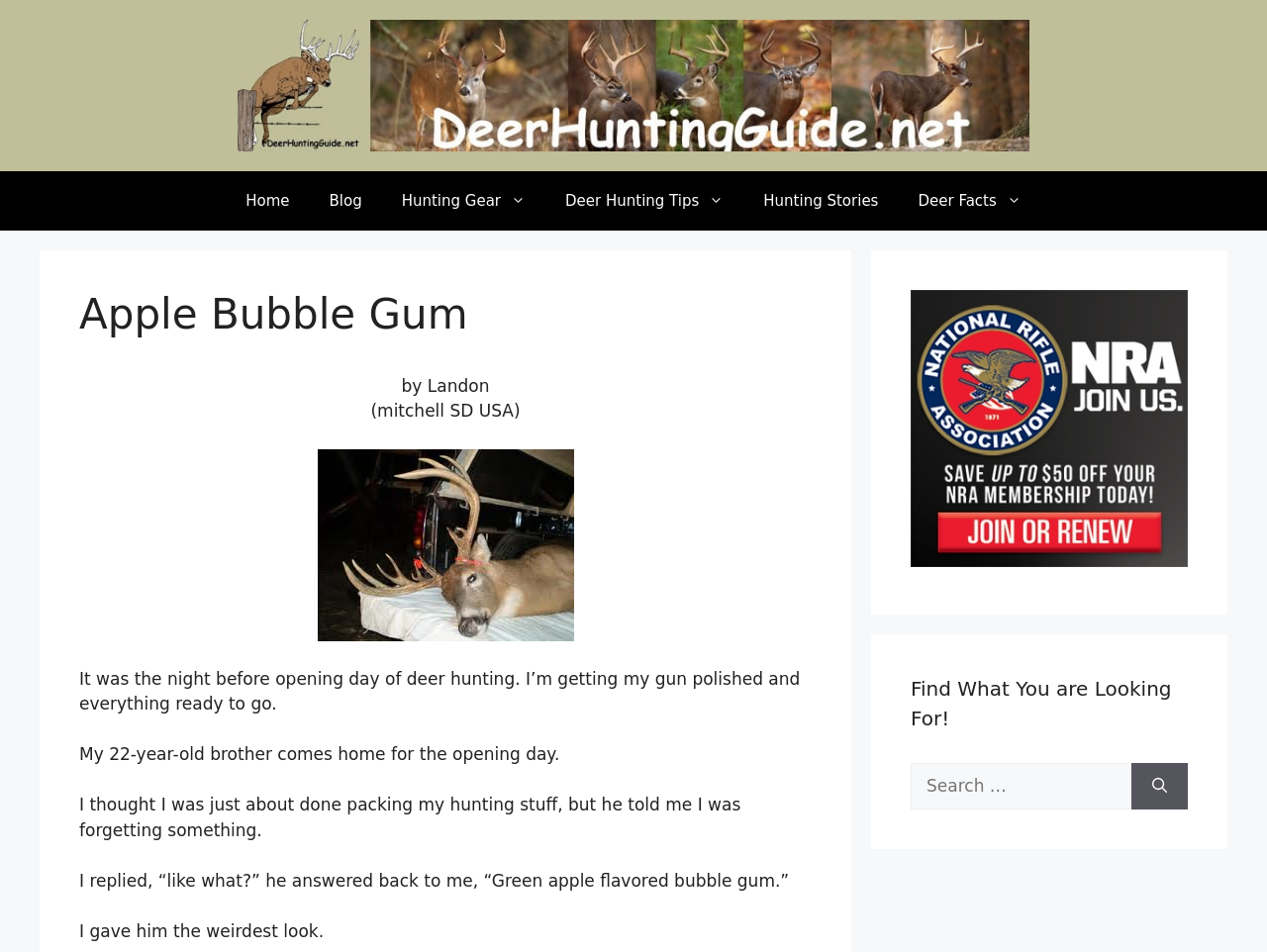Extract the bounding box of the UI element described as: "Hunting Gear".

[0.301, 0.18, 0.43, 0.243]